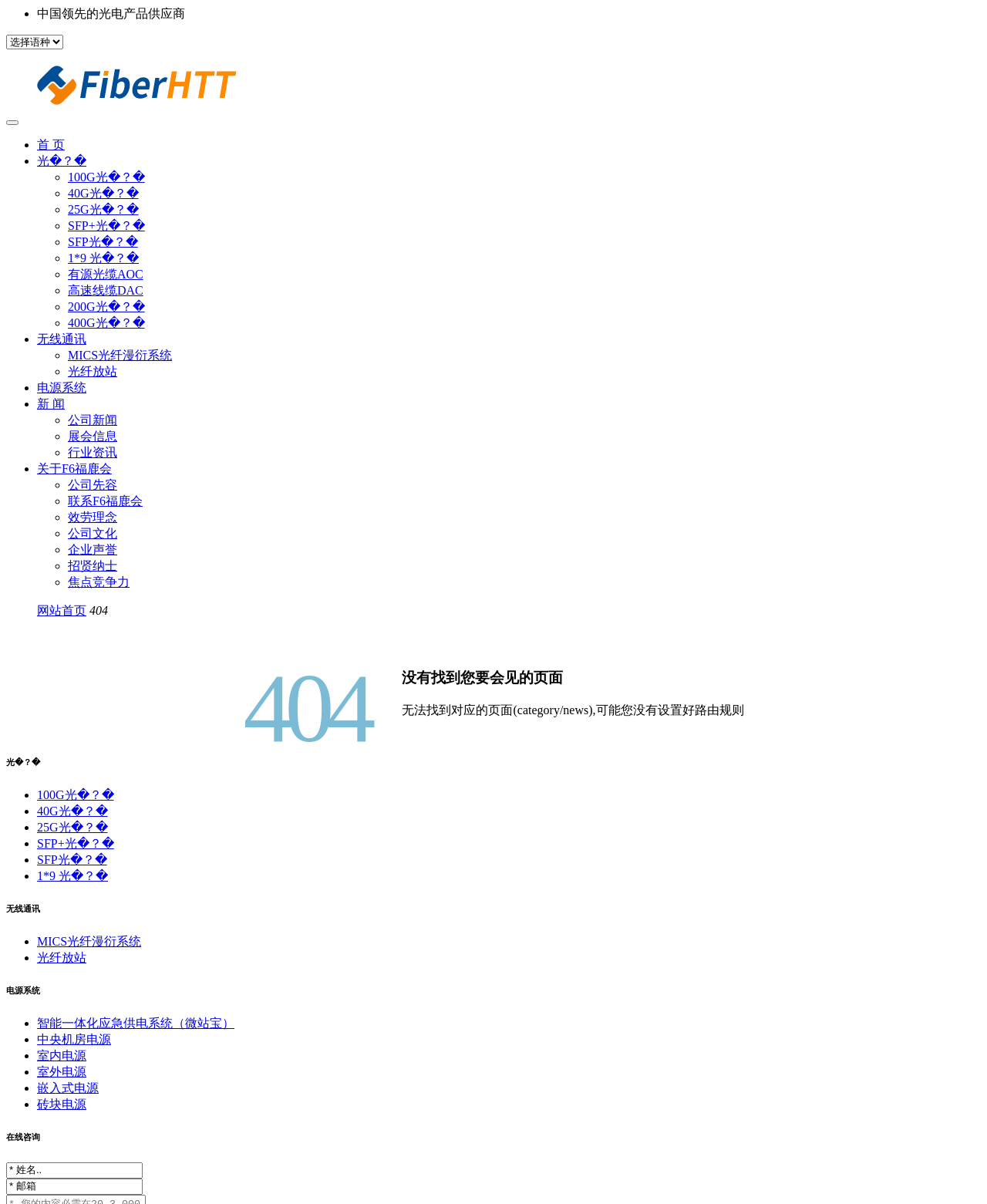Identify the bounding box coordinates of the section to be clicked to complete the task described by the following instruction: "click the link to Wuhan FiberHTT technology co., LTD.". The coordinates should be four float numbers between 0 and 1, formatted as [left, top, right, bottom].

[0.038, 0.081, 0.24, 0.092]